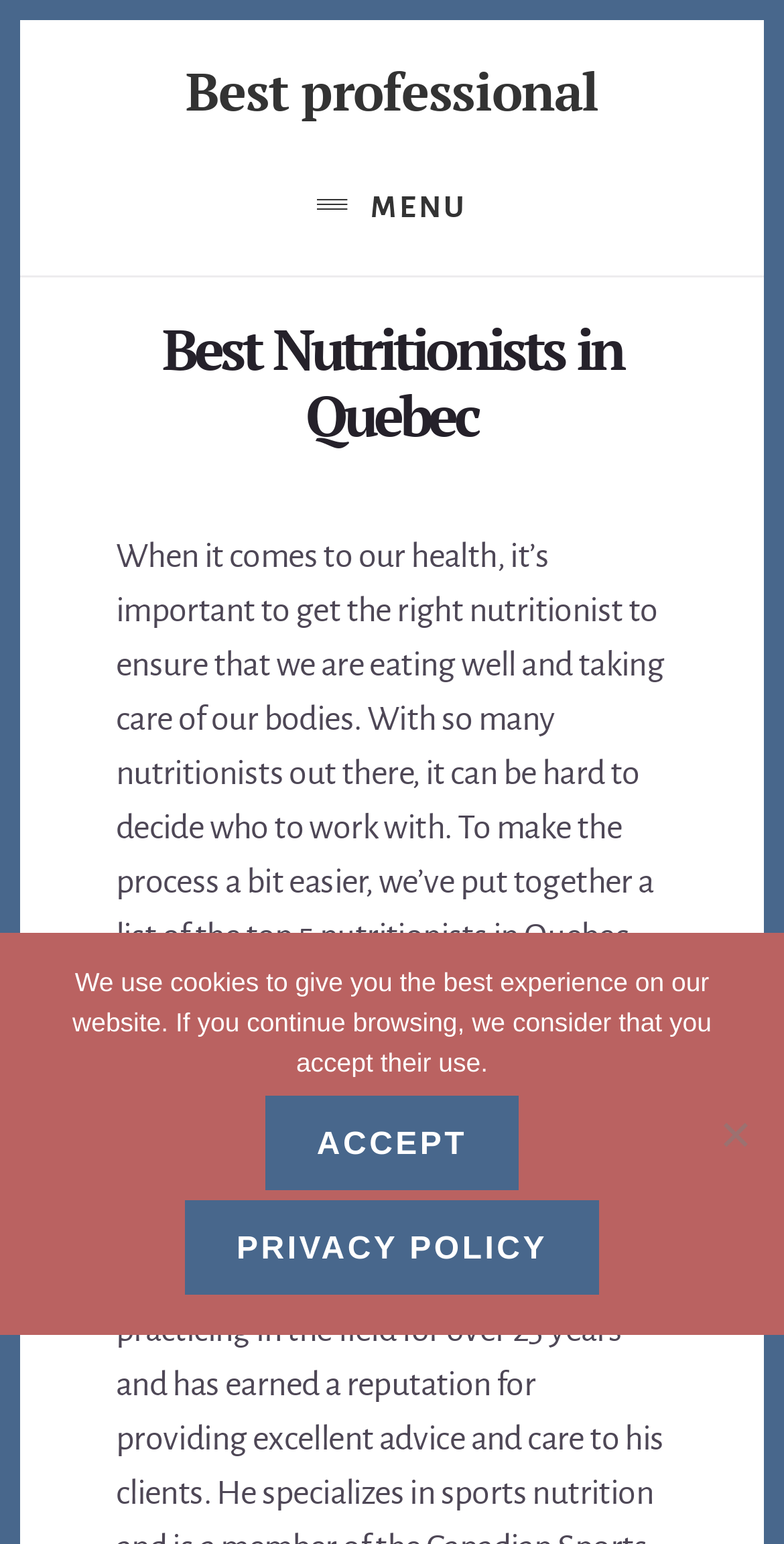Carefully examine the image and provide an in-depth answer to the question: What is the purpose of this webpage?

I read the introductory text, which states that the webpage aims to help users find the right nutritionist in Quebec. The text also mentions that the webpage has compiled a list of the top 5 nutritionists in Quebec, which further supports this purpose.